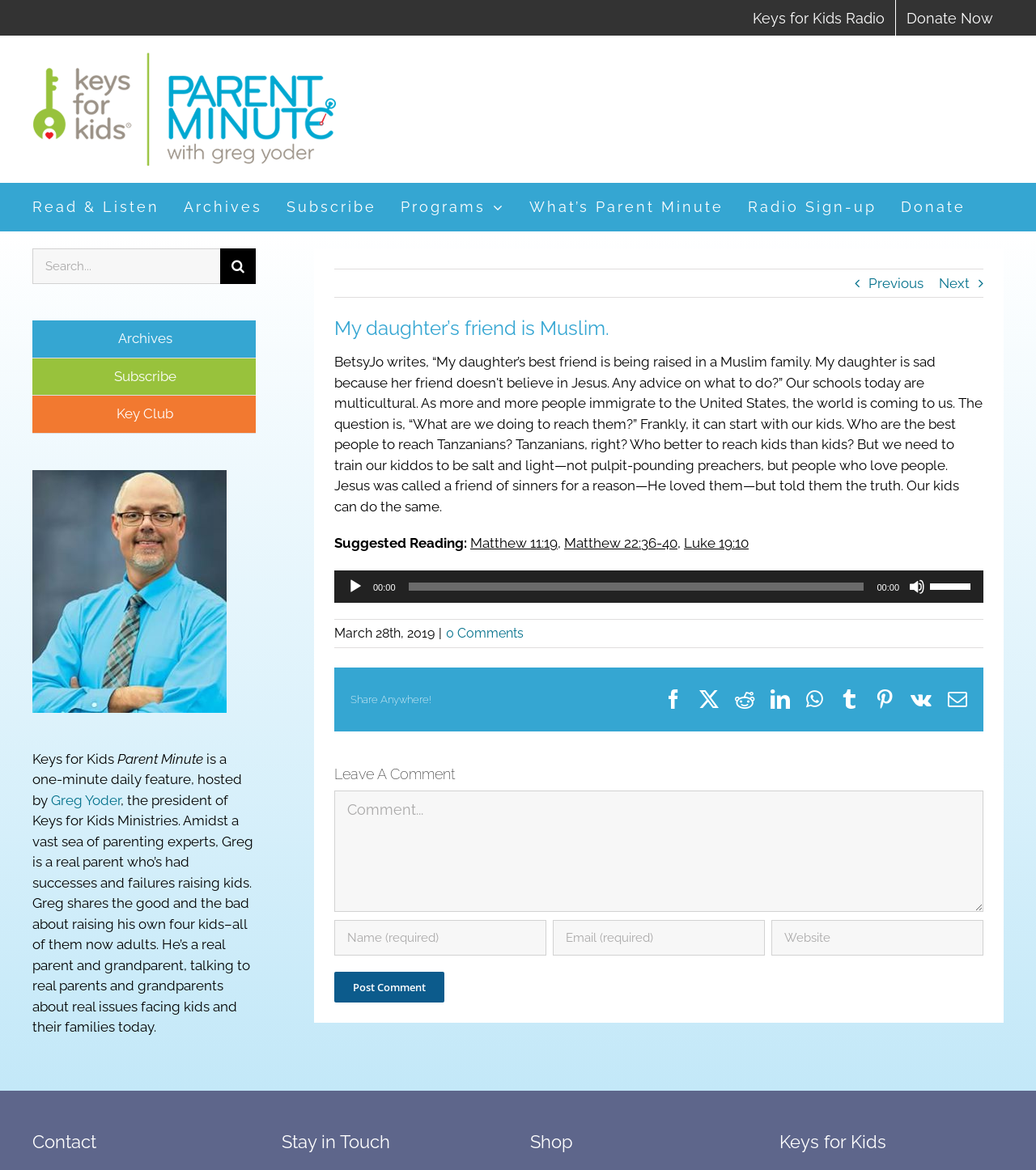Please find and report the bounding box coordinates of the element to click in order to perform the following action: "Play the audio". The coordinates should be expressed as four float numbers between 0 and 1, in the format [left, top, right, bottom].

[0.335, 0.494, 0.351, 0.508]